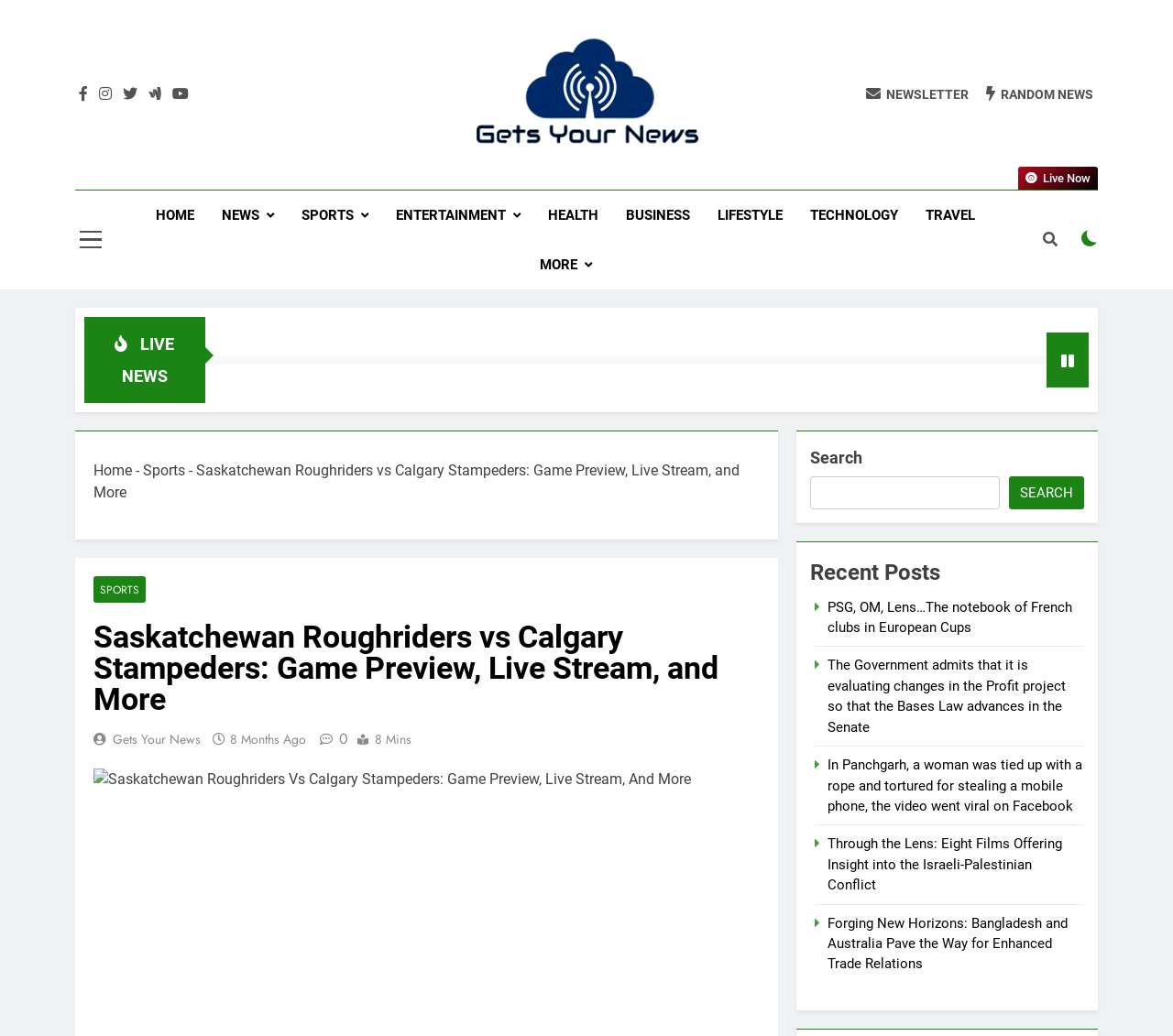Provide the bounding box coordinates of the area you need to click to execute the following instruction: "Click on the 'HOME' link".

[0.121, 0.184, 0.178, 0.231]